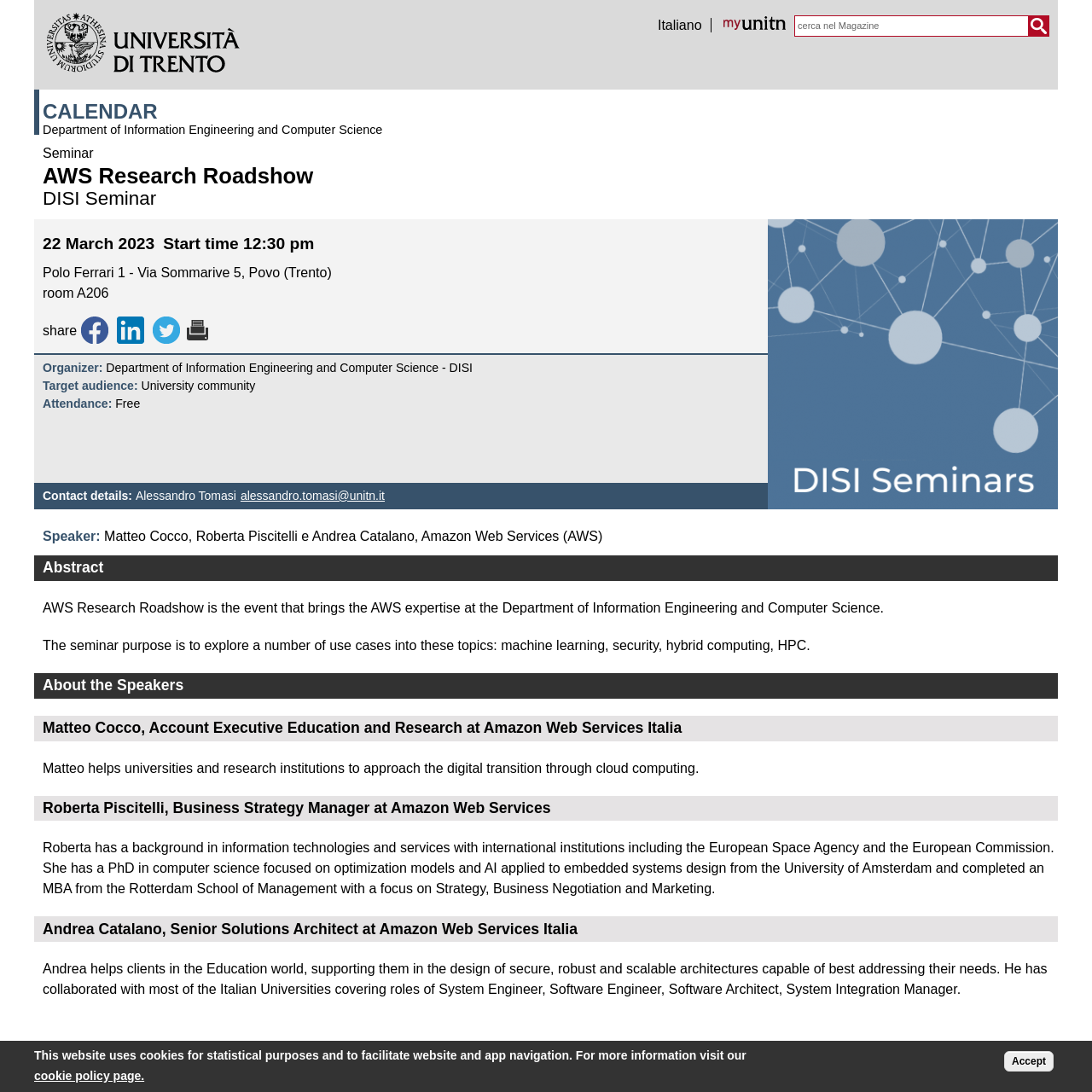Who are the speakers?
Look at the image and respond to the question as thoroughly as possible.

The speakers are Matteo Cocco, Account Executive Education and Research at Amazon Web Services Italia, Roberta Piscitelli, Business Strategy Manager at Amazon Web Services, and Andrea Catalano, Senior Solutions Architect at Amazon Web Services Italia, as mentioned in the 'About the Speakers' section.